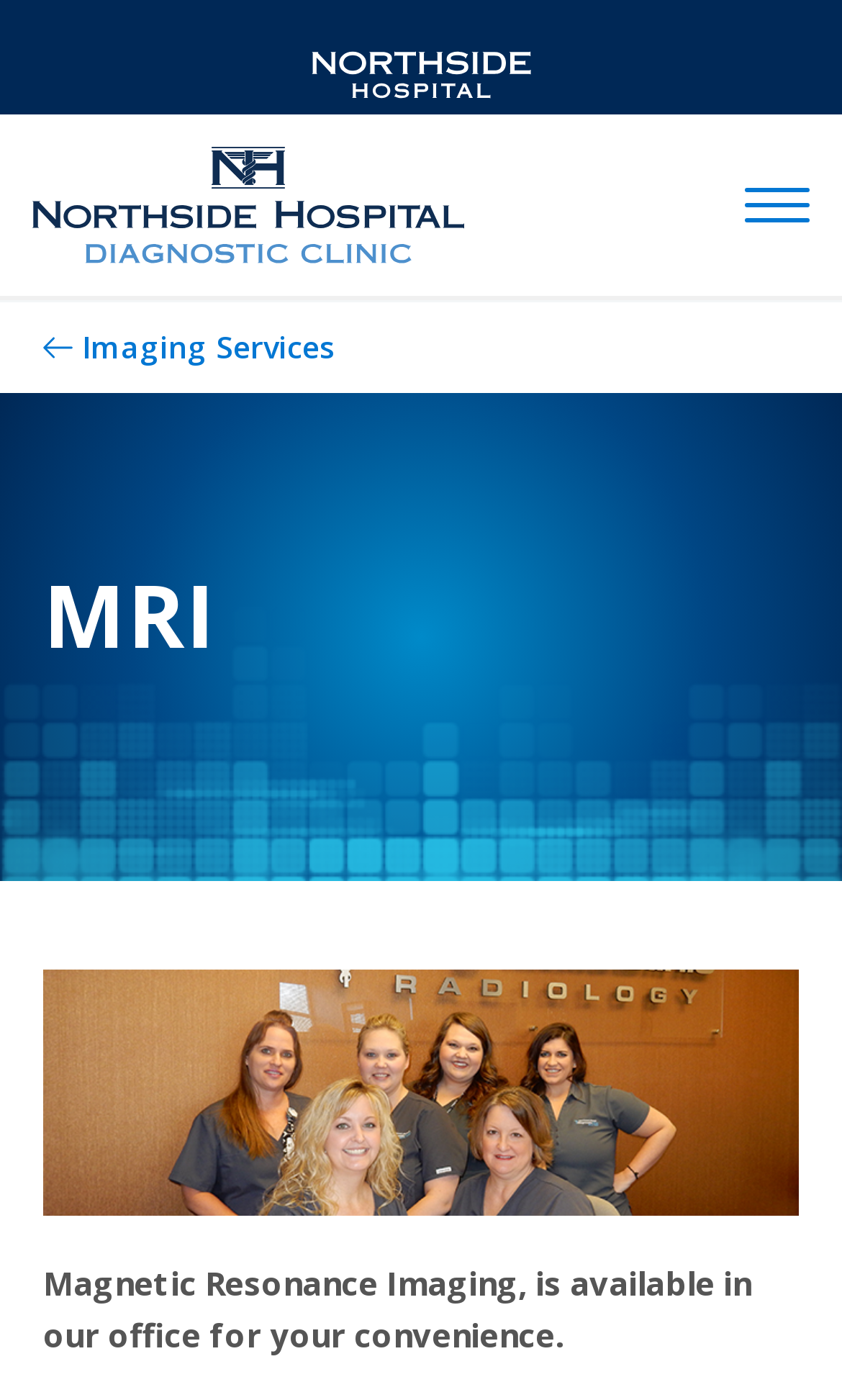Please answer the following question using a single word or phrase: 
What is the name of the hospital?

Northside Hospital